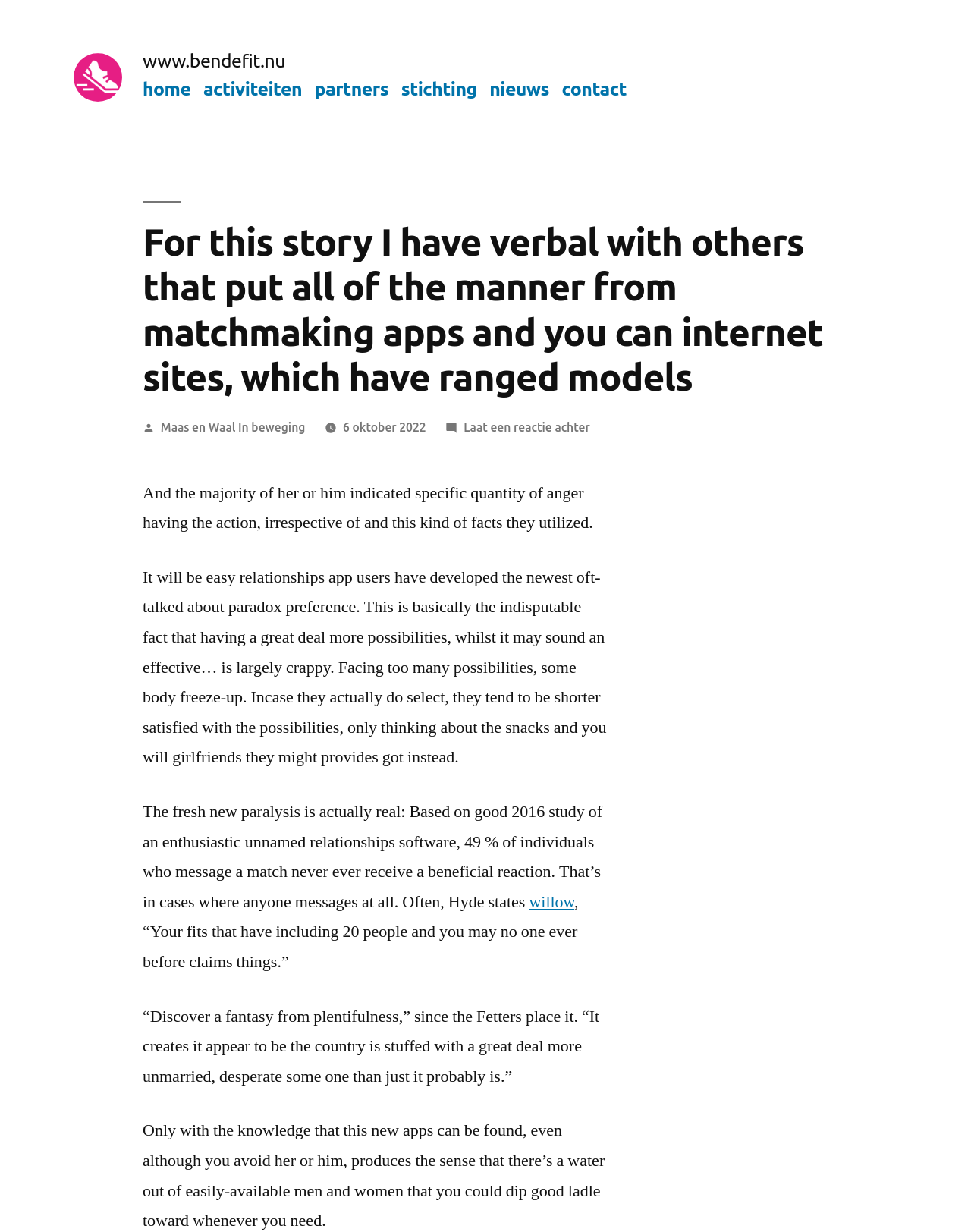Find and specify the bounding box coordinates that correspond to the clickable region for the instruction: "Click the link to www.bendefit.nu".

[0.075, 0.043, 0.125, 0.083]